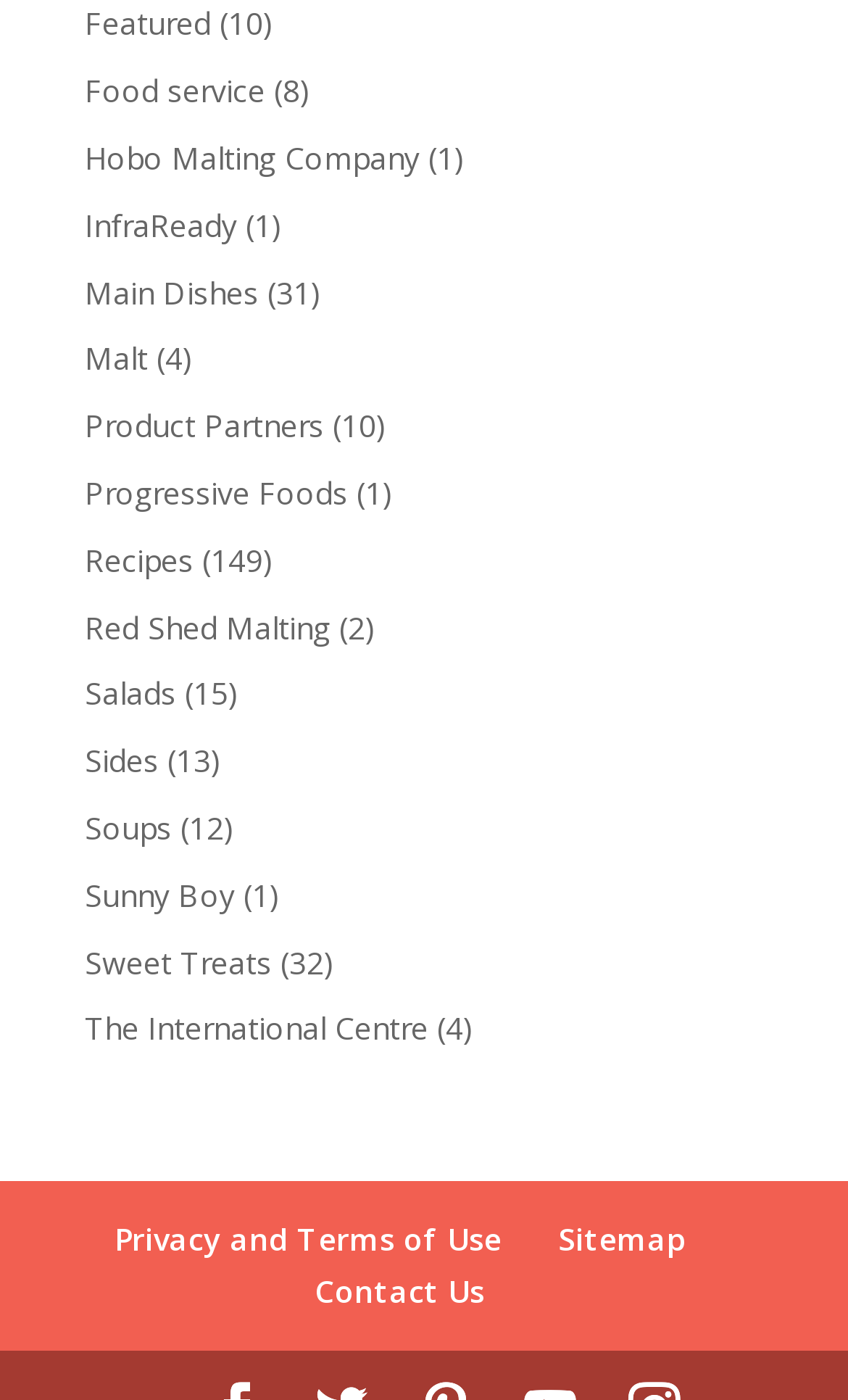How many StaticText elements are there on the webpage?
Look at the screenshot and respond with one word or a short phrase.

19